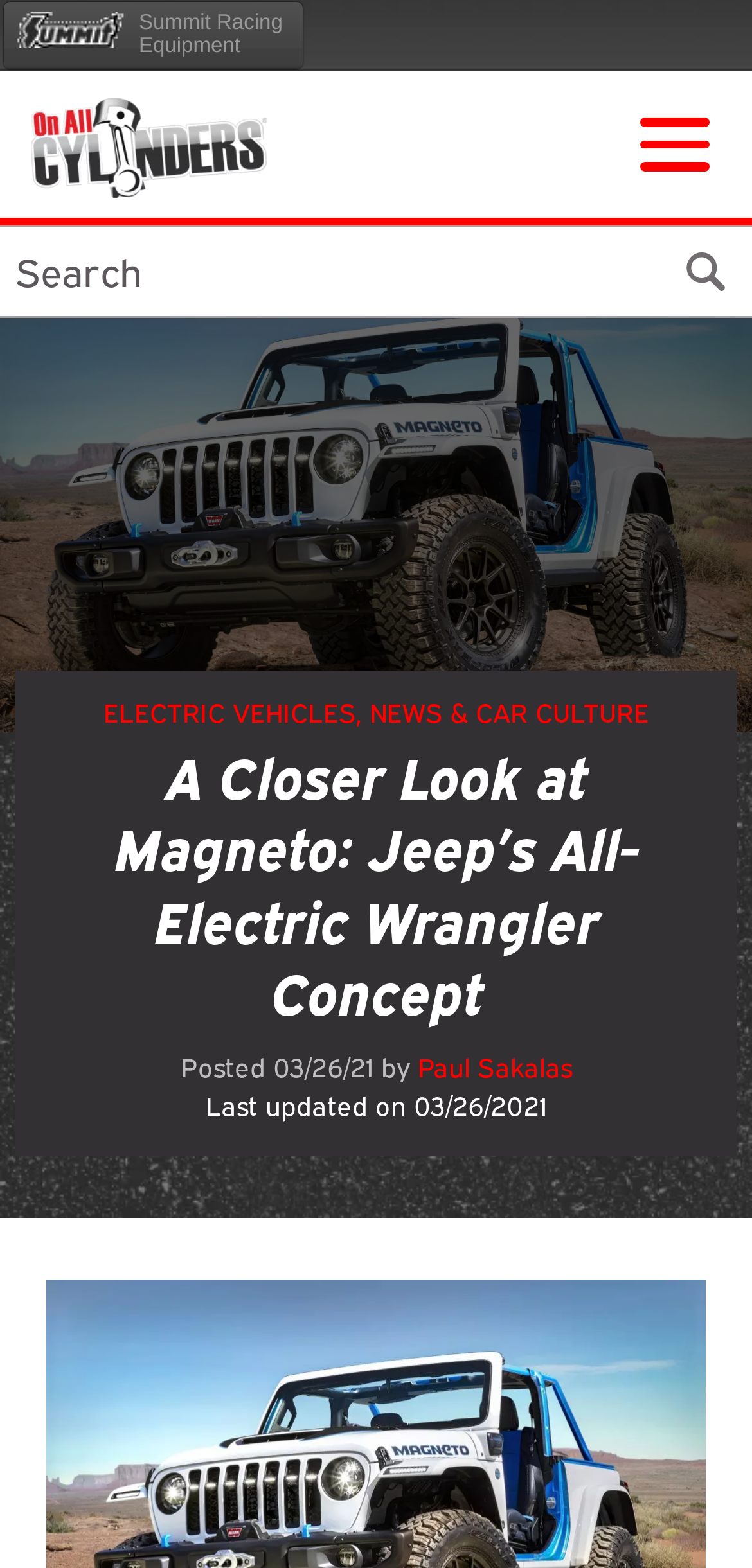Please identify the bounding box coordinates of the region to click in order to complete the given instruction: "Click the 'back to top' link". The coordinates should be four float numbers between 0 and 1, i.e., [left, top, right, bottom].

None